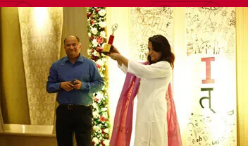What is the occasion depicted in the image?
Please provide a comprehensive answer to the question based on the webpage screenshot.

The image captures a moment from the NIMC UTSAV event, which is celebrating the 15th anniversary of the top mass communication colleges in India.